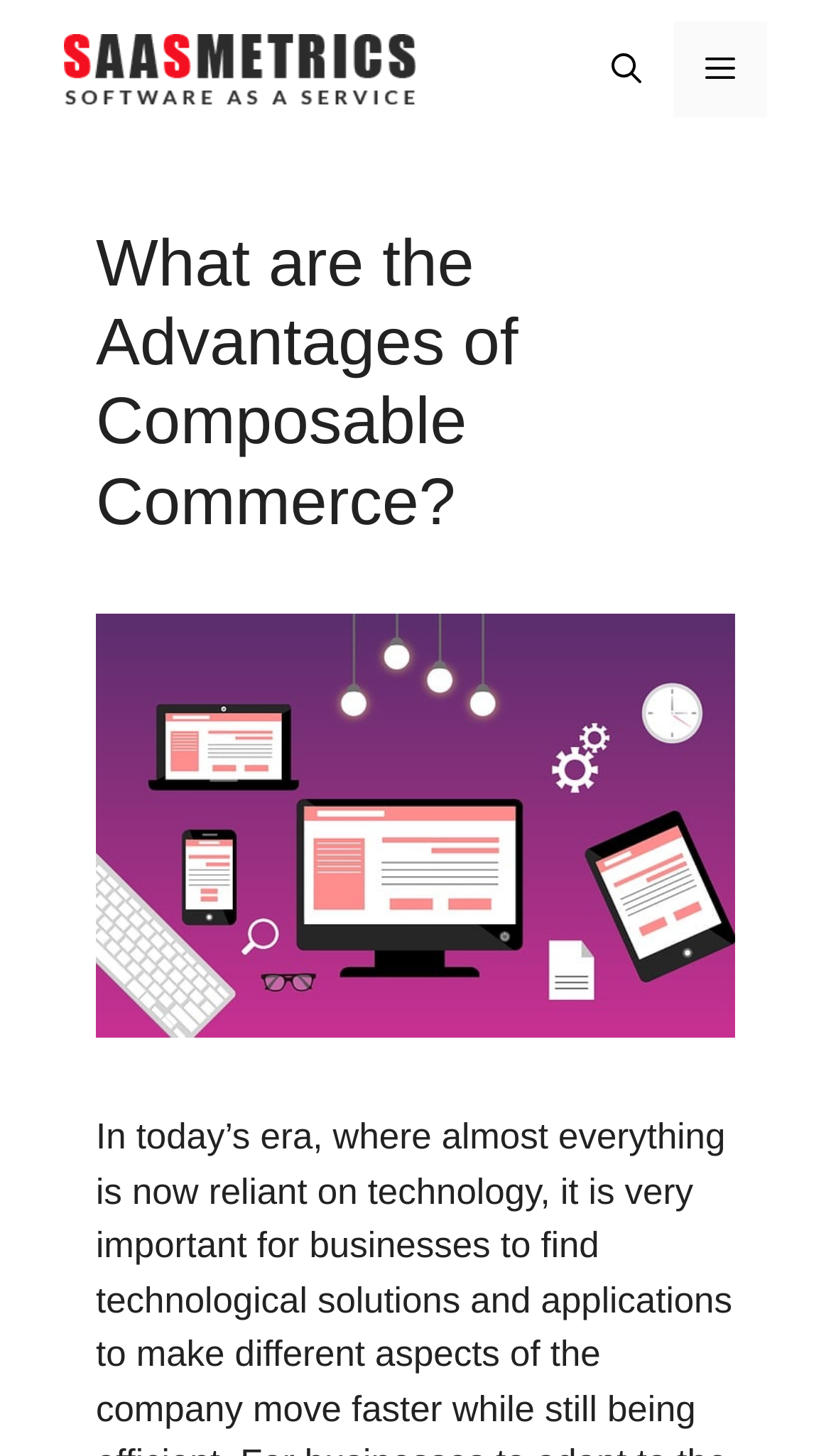What is the topic of the main content?
Please provide a comprehensive answer to the question based on the webpage screenshot.

I determined the topic of the main content by looking at the heading element with the text 'What are the Advantages of Composable Commerce?' which is located inside the HeaderAsNonLandmark element.